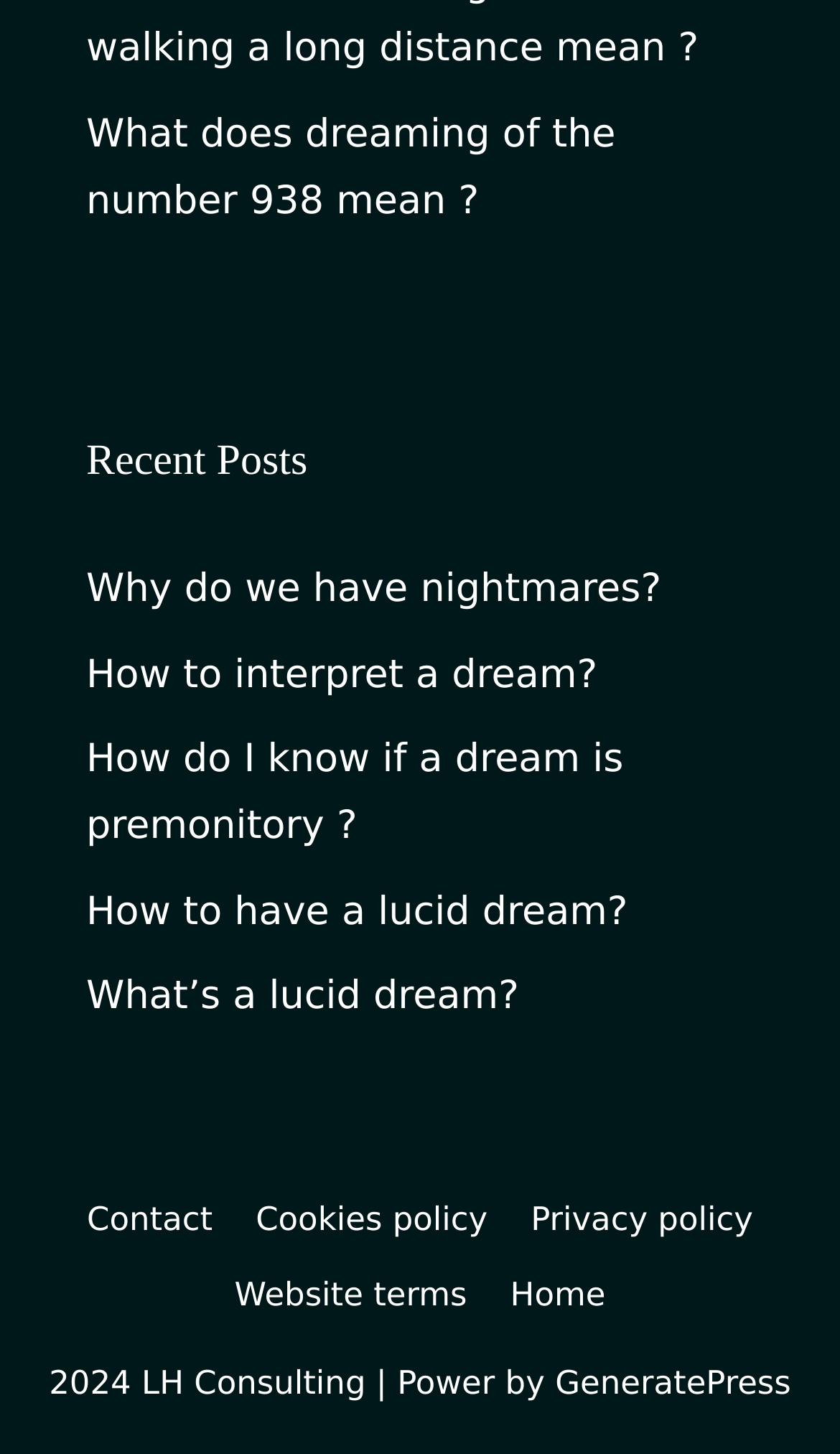What is the category of the links under 'Recent Posts'?
Use the image to give a comprehensive and detailed response to the question.

The links under the 'Recent Posts' heading have titles such as 'Why do we have nightmares?', 'How to interpret a dream?', and 'How to have a lucid dream?', which suggest that the category of these links is related to dream-related topics.